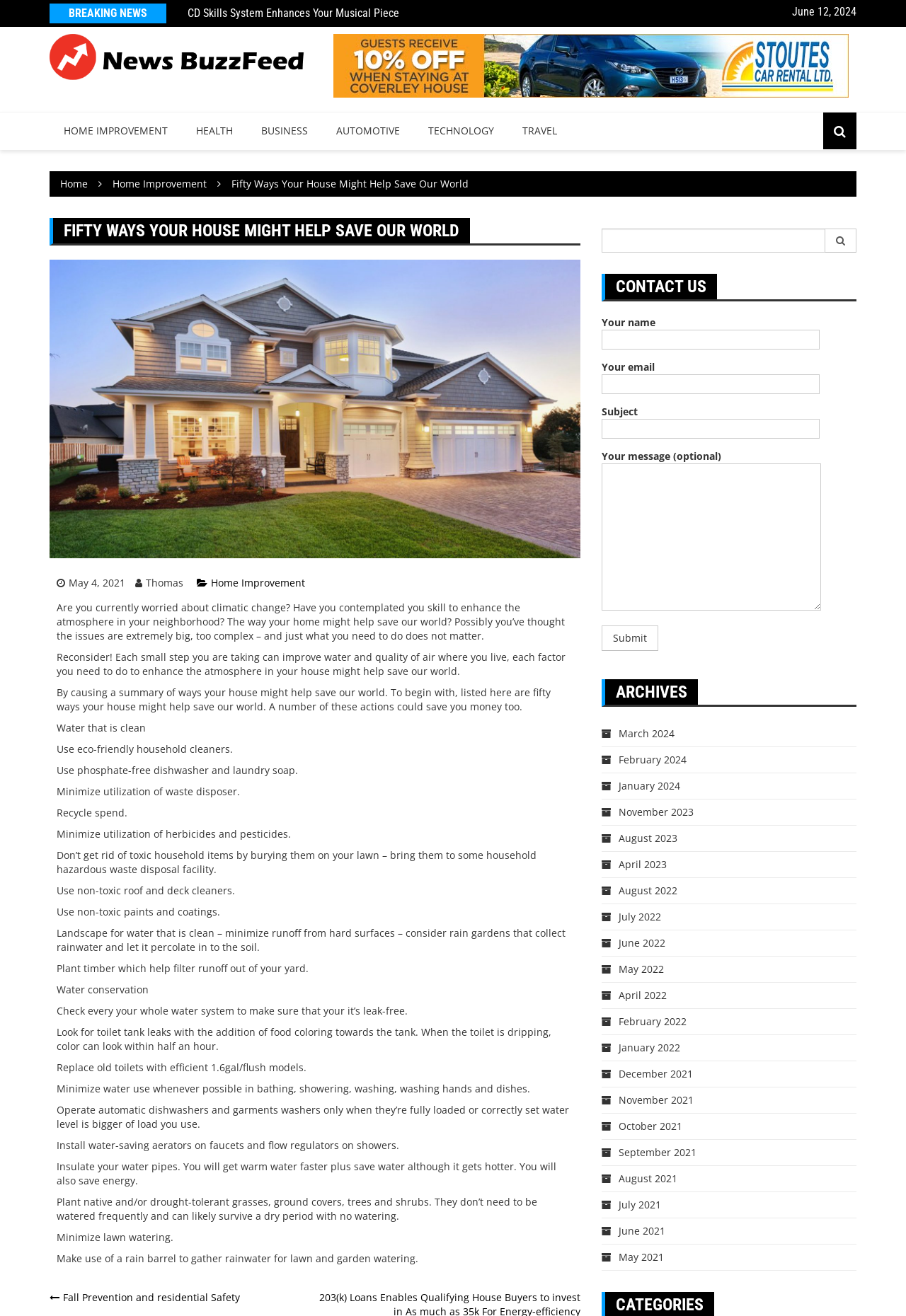Locate the bounding box coordinates of the area you need to click to fulfill this instruction: 'Click on Home Improvement'. The coordinates must be in the form of four float numbers ranging from 0 to 1: [left, top, right, bottom].

[0.124, 0.134, 0.228, 0.144]